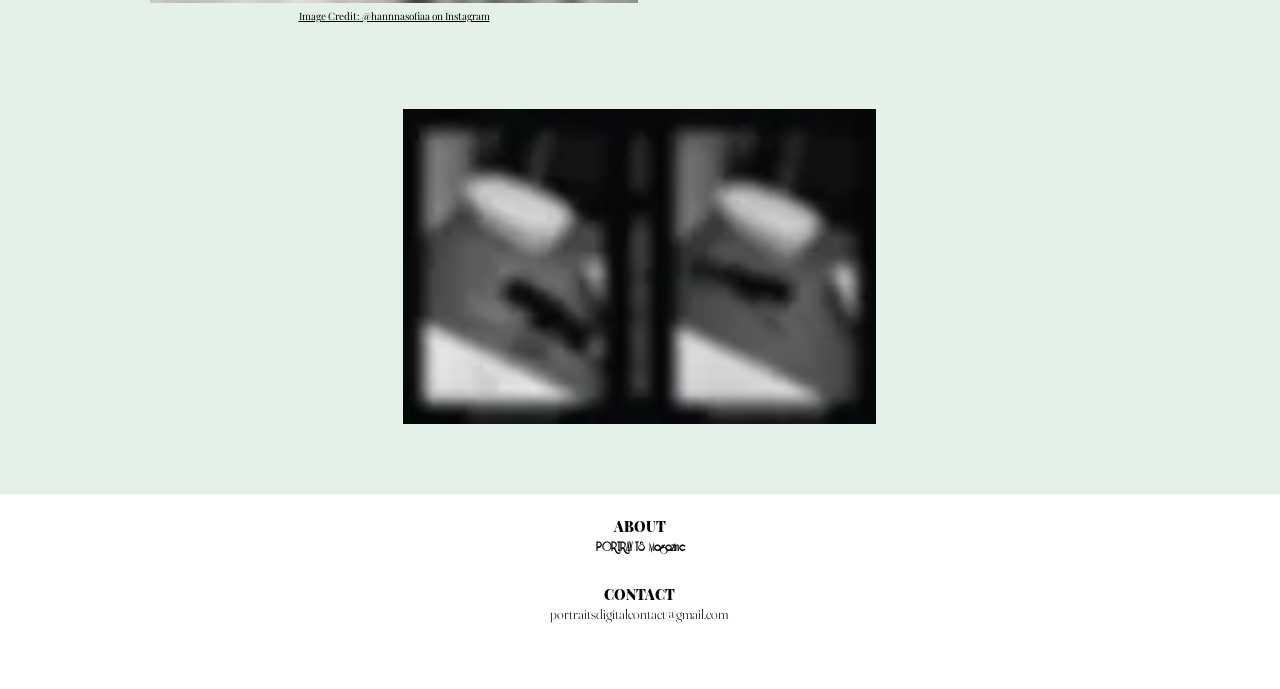What is the file format of the image?
Carefully analyze the image and provide a detailed answer to the question.

The file format of the image is mentioned in the generic element that says 'Hanna Sofia_34.webp'.